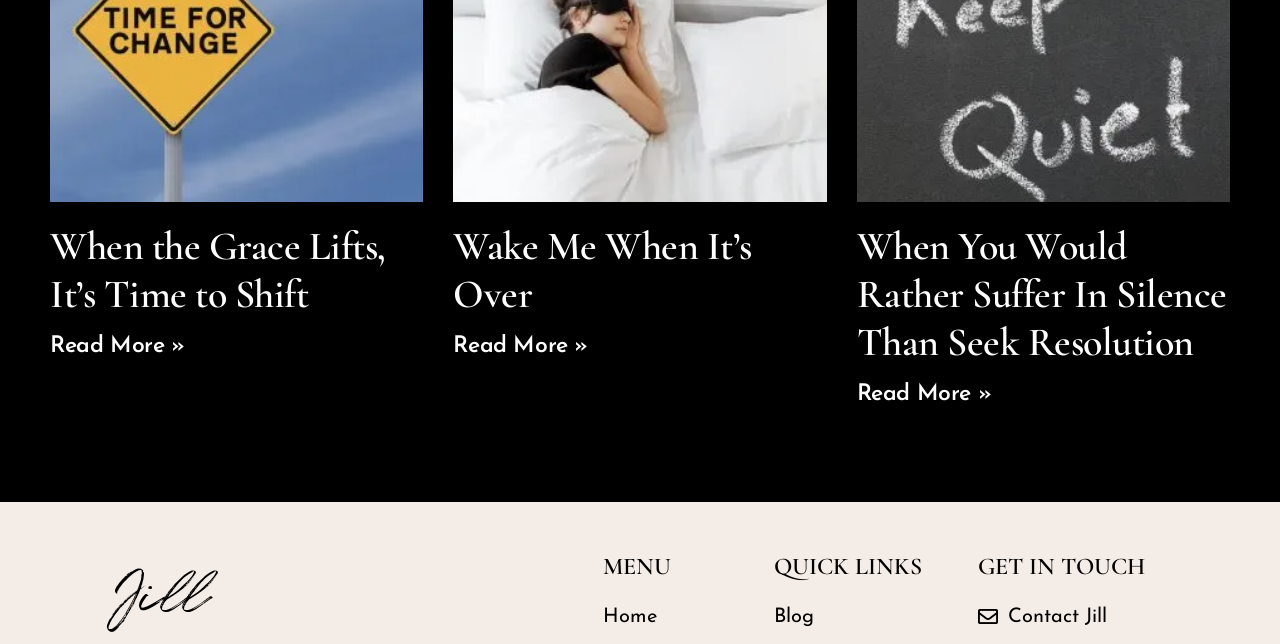Refer to the image and provide an in-depth answer to the question: 
How many sections are there in the menu?

I counted the number of heading elements that contain section labels, and found three: 'MENU', 'QUICK LINKS', and 'GET IN TOUCH'.